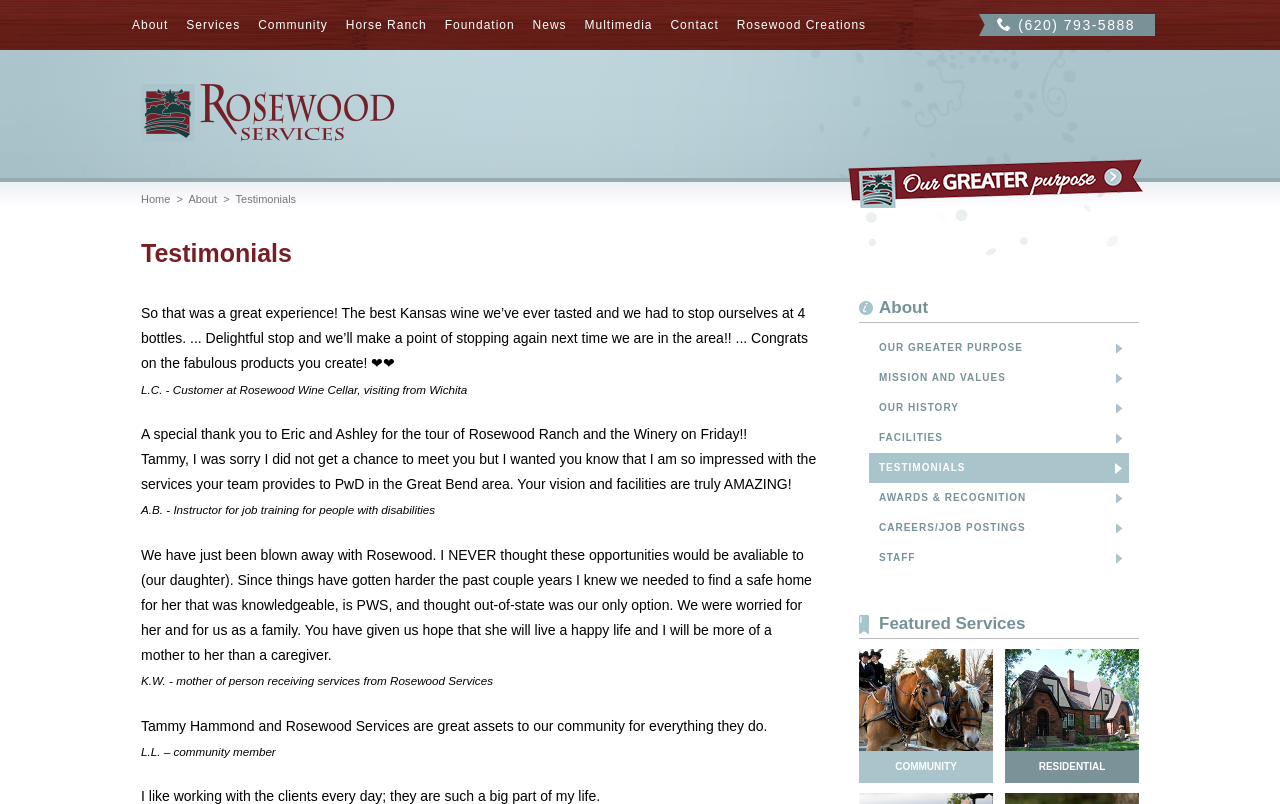Please find the bounding box coordinates for the clickable element needed to perform this instruction: "Click on About link".

[0.098, 0.0, 0.137, 0.062]